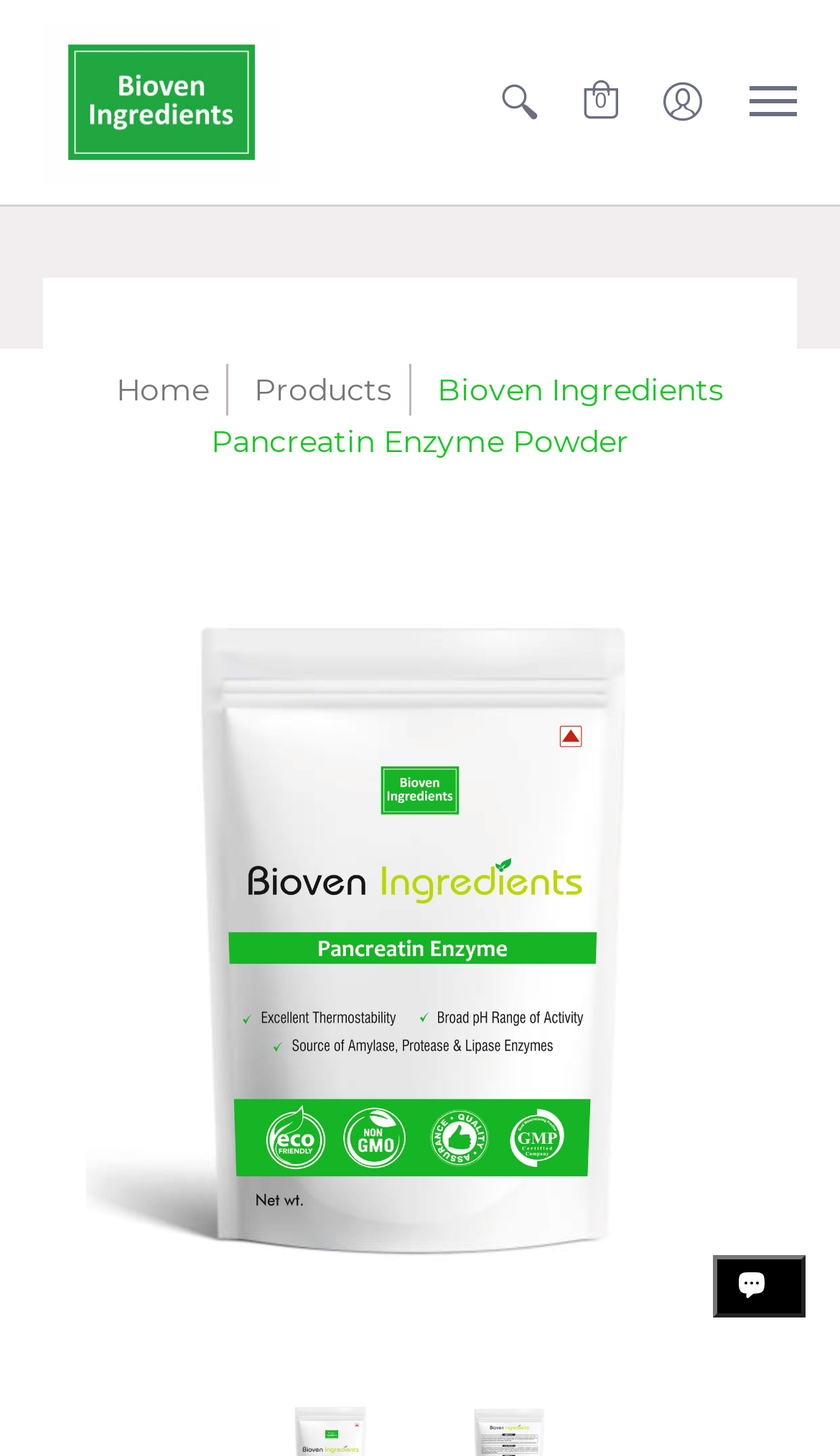Locate the bounding box of the UI element based on this description: "1". Provide four float numbers between 0 and 1 as [left, top, right, bottom].

[0.848, 0.862, 0.959, 0.905]